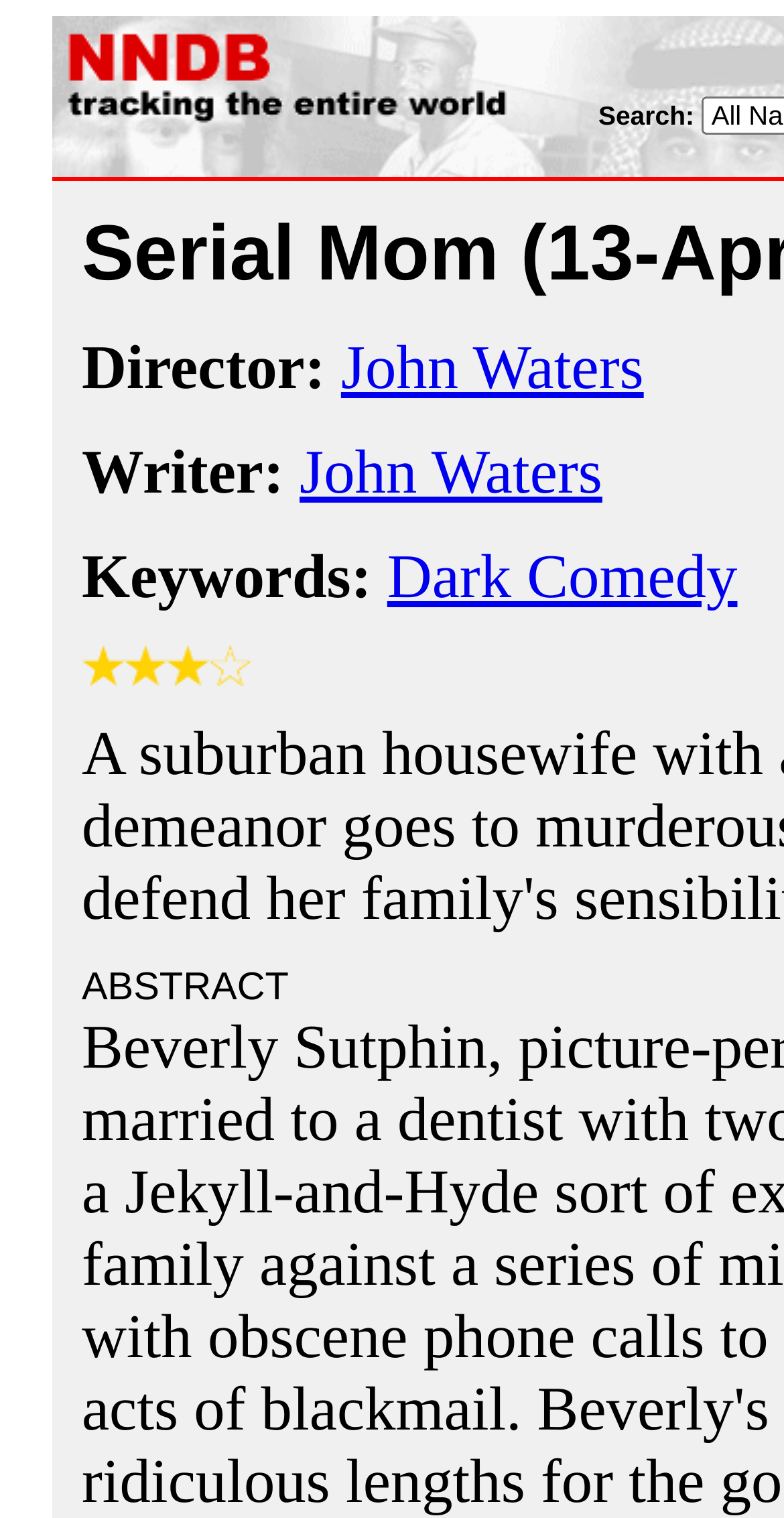Answer with a single word or phrase: 
What is the section title below the Keywords section?

ABSTRACT